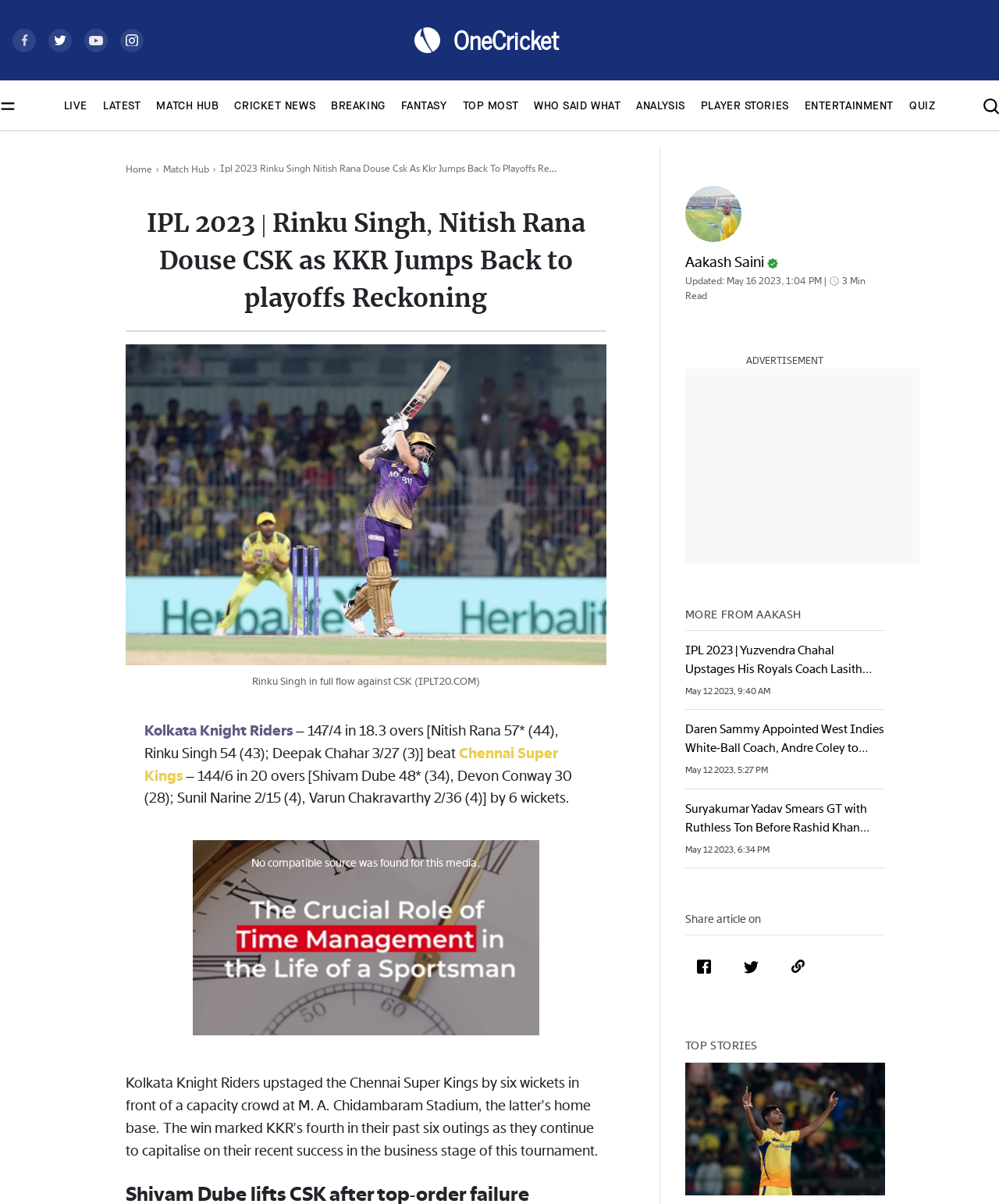What is the format of the cricket match?
With the help of the image, please provide a detailed response to the question.

I found the answer by looking at the text 'IPL 2023 | Rinku Singh, Nitish Rana Douse CSK as KKR Jumps Back to playoffs Reckoning' which indicates that the match is part of the Indian Premier League (IPL).